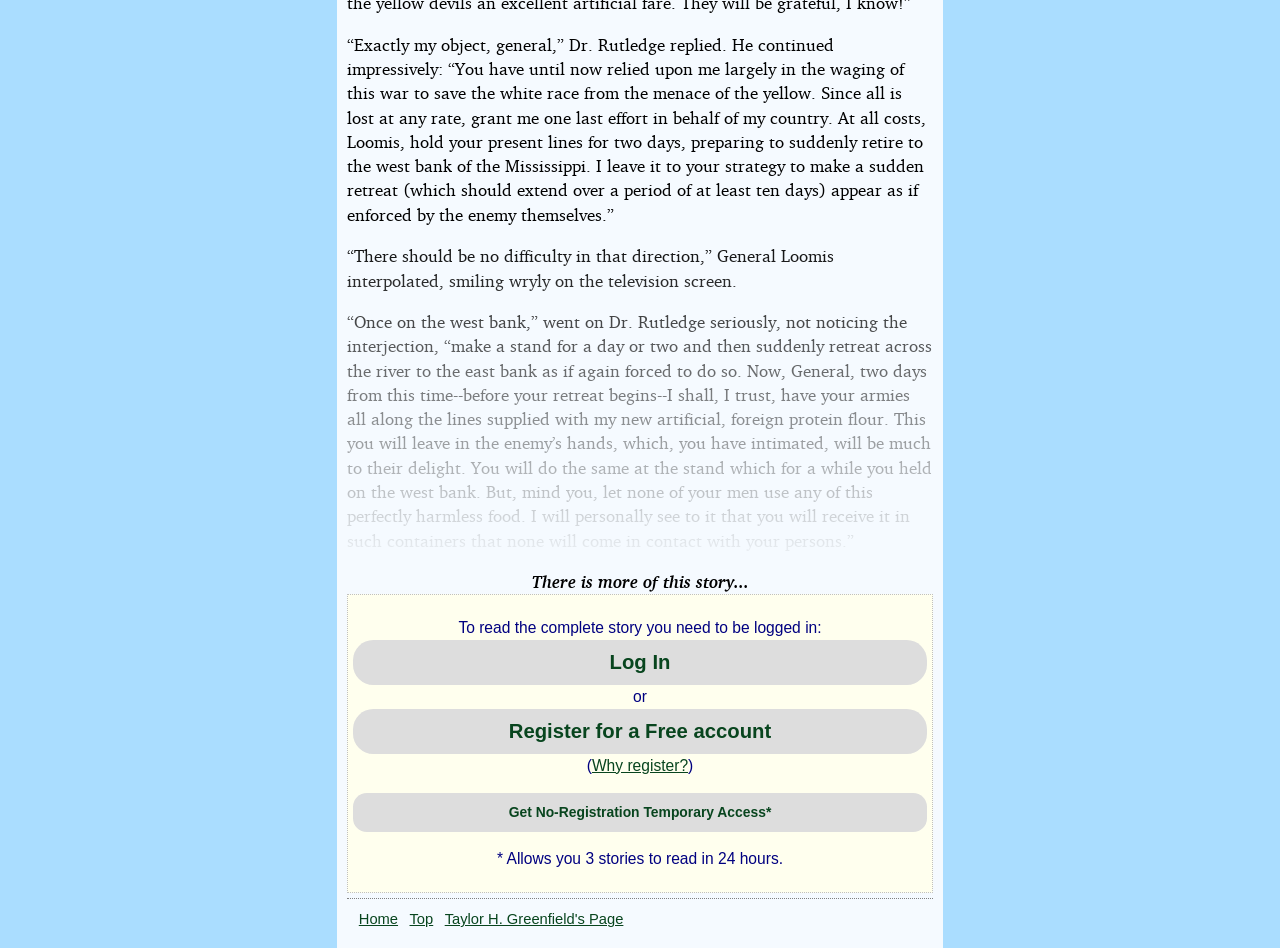What is the author of the story?
Please give a detailed and elaborate explanation in response to the question.

The author of the story can be determined by looking at the link at the bottom of the page, which says 'Taylor H. Greenfield's Page'. This suggests that Taylor H. Greenfield is the author of the story.